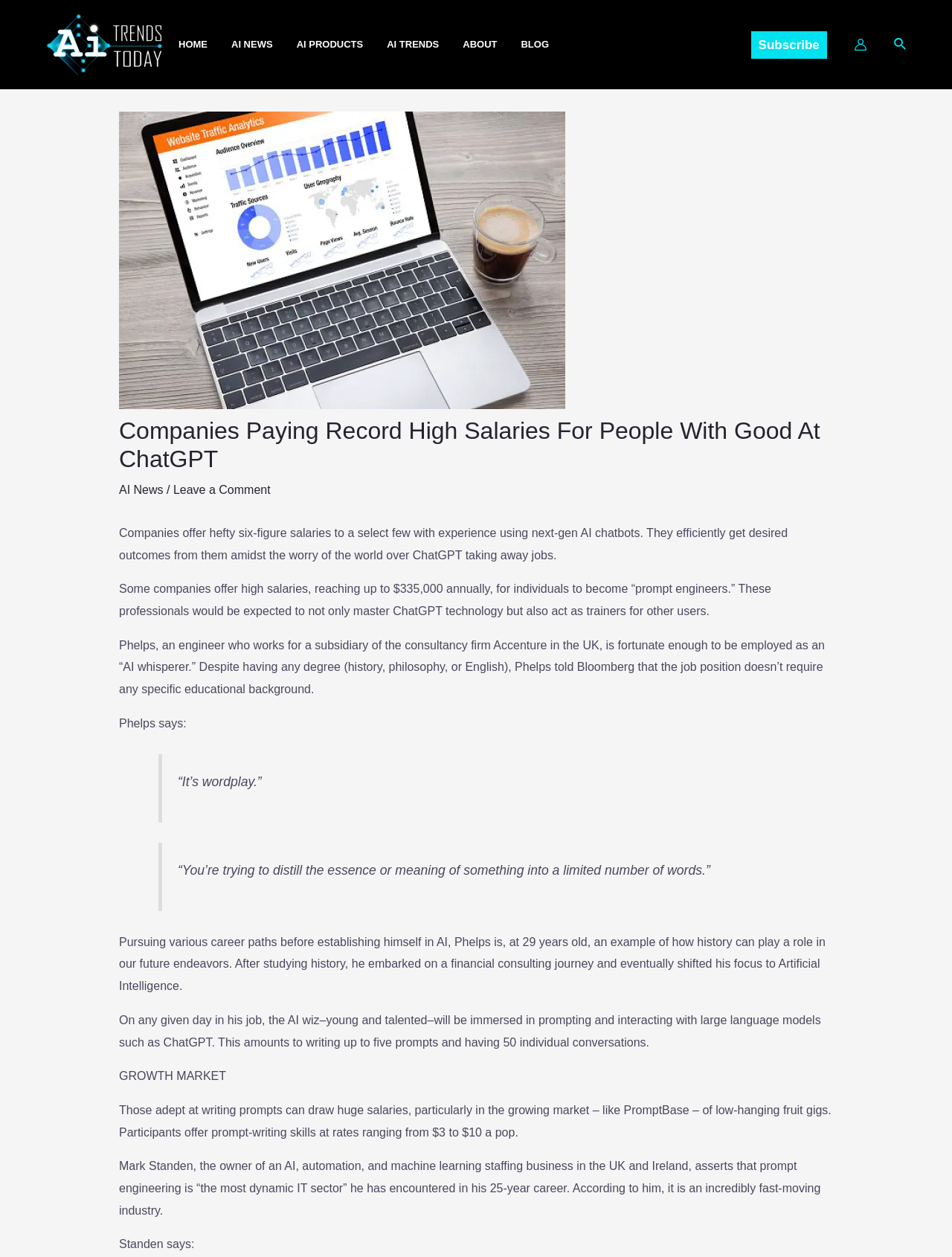What is the salary range for prompt engineers?
Refer to the screenshot and respond with a concise word or phrase.

$335,000 annually